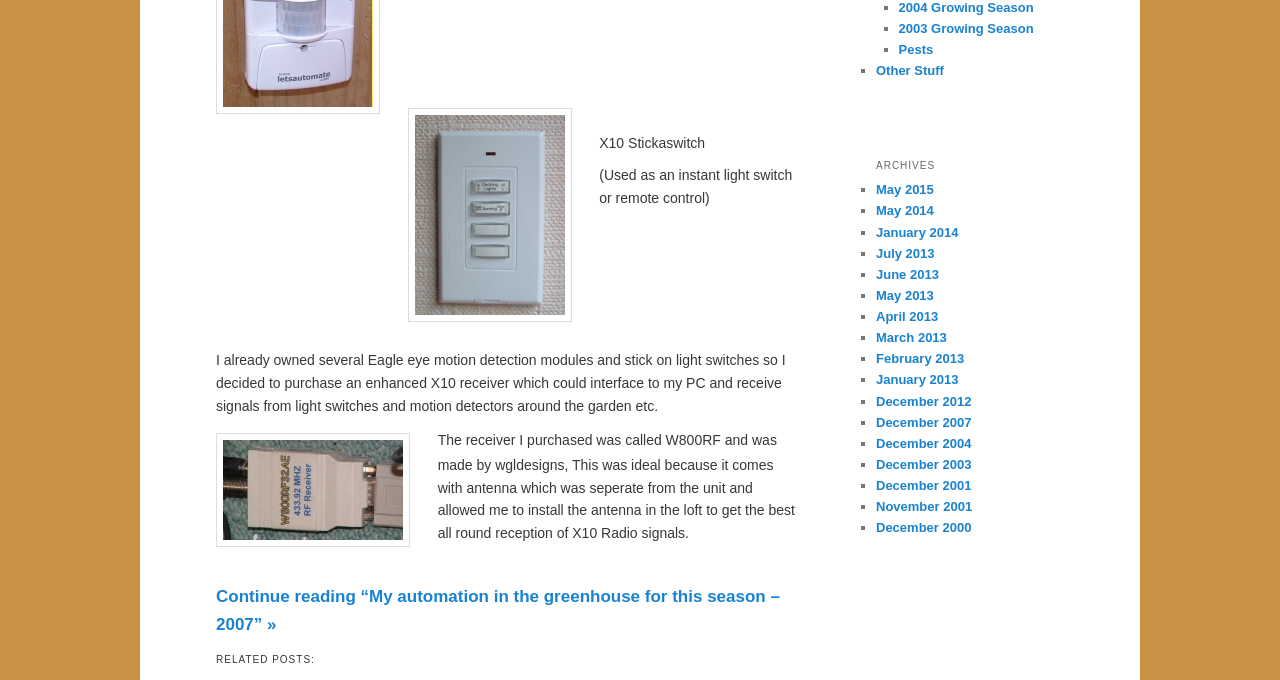Determine the bounding box for the described HTML element: "Pests". Ensure the coordinates are four float numbers between 0 and 1 in the format [left, top, right, bottom].

[0.702, 0.061, 0.729, 0.084]